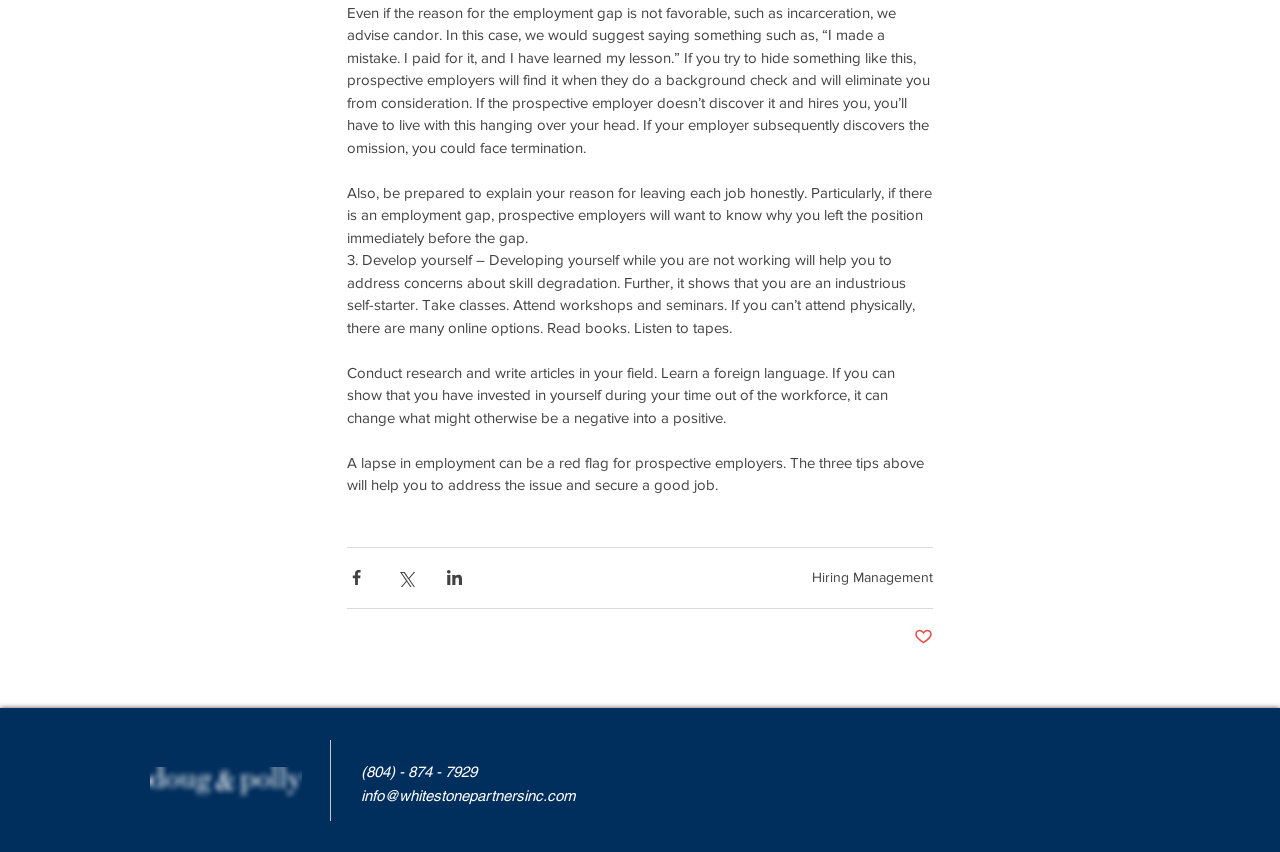What can you do to address concerns about skill degradation?
Please provide a detailed answer to the question.

The webpage advises that developing yourself while you are not working can help address concerns about skill degradation. This can be done by taking classes, attending workshops and seminars, reading books, listening to tapes, conducting research, and writing articles in your field.